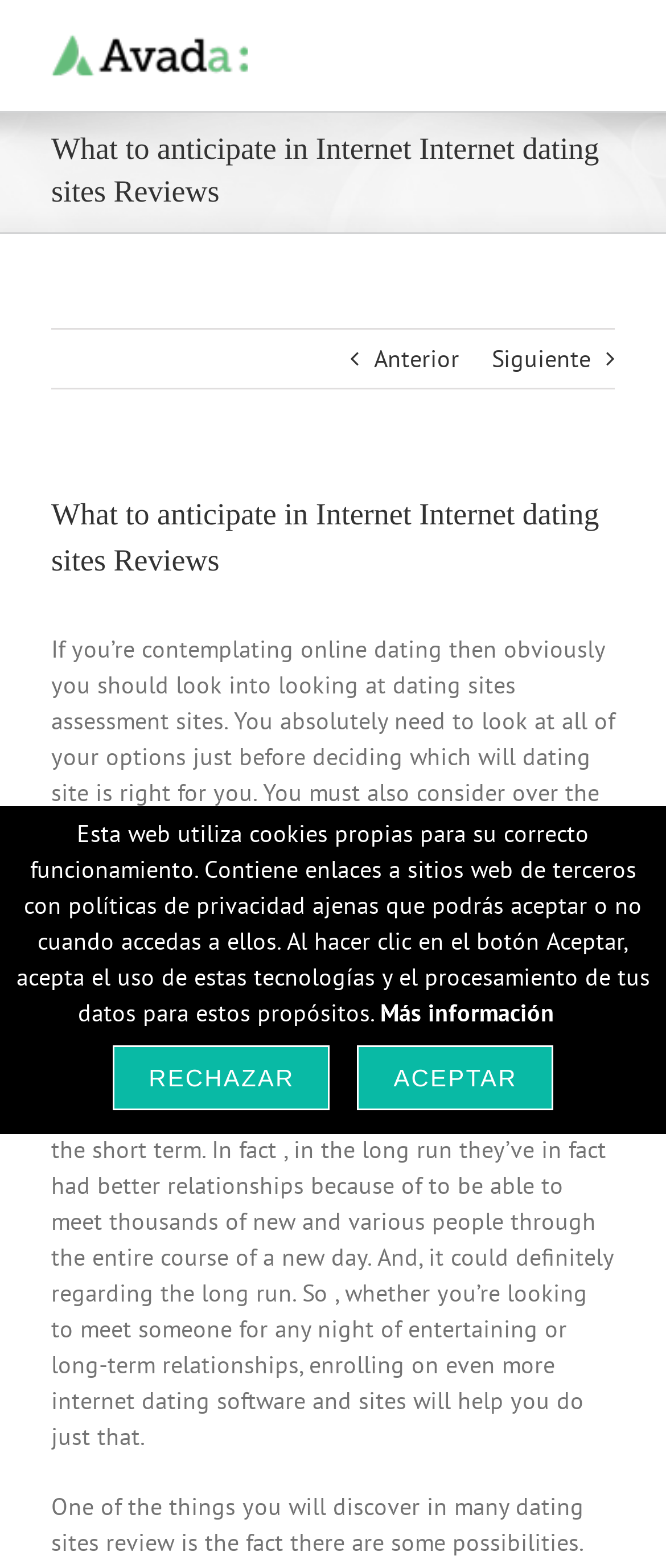Provide a one-word or short-phrase answer to the question:
How many online dating sites should one consider?

Multiple